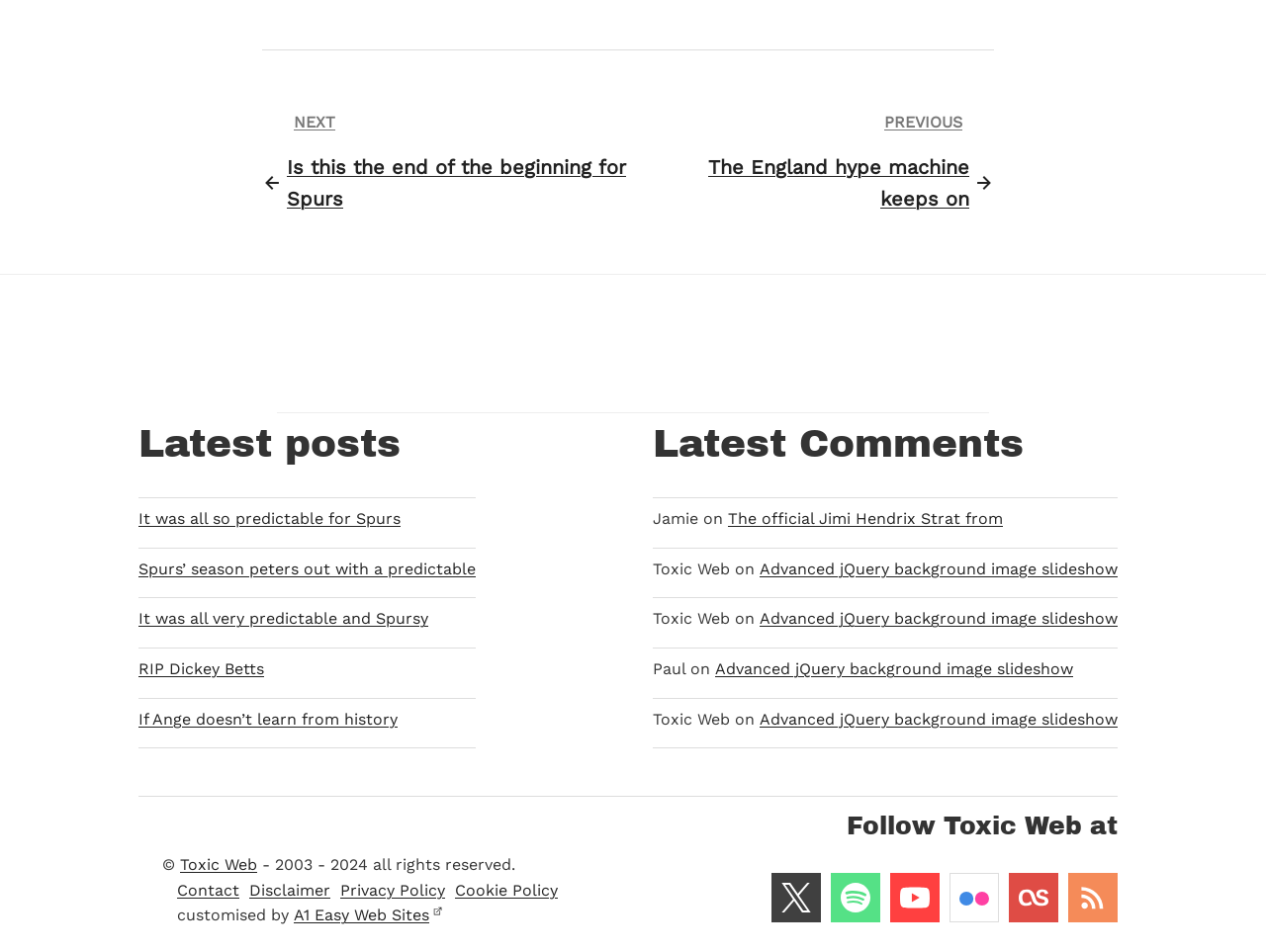Locate the bounding box coordinates of the element's region that should be clicked to carry out the following instruction: "Go to the 'Latest Comments' section". The coordinates need to be four float numbers between 0 and 1, i.e., [left, top, right, bottom].

[0.516, 0.444, 0.883, 0.489]